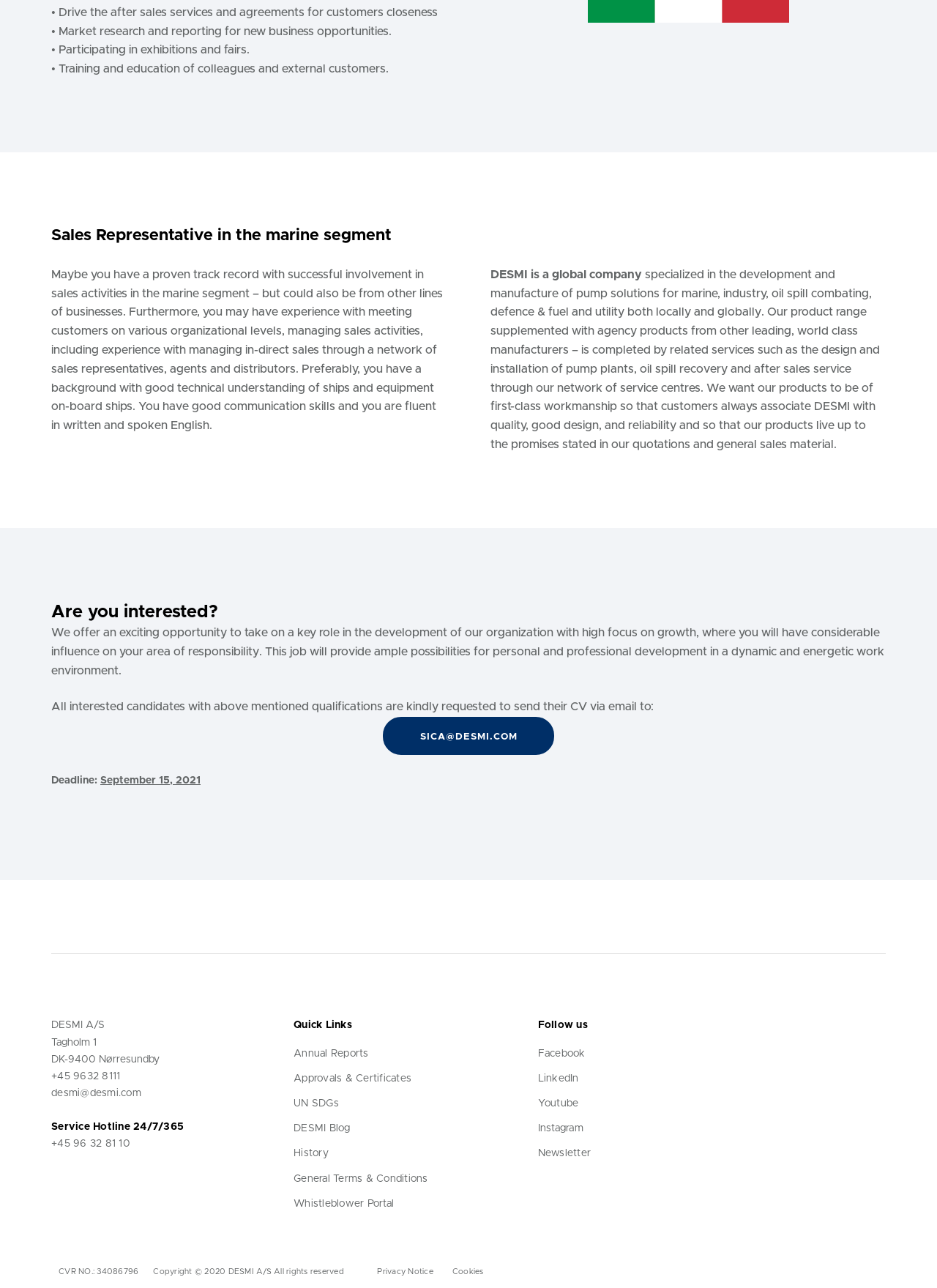Locate the bounding box coordinates of the clickable region to complete the following instruction: "View the Annual Reports."

[0.313, 0.814, 0.393, 0.822]